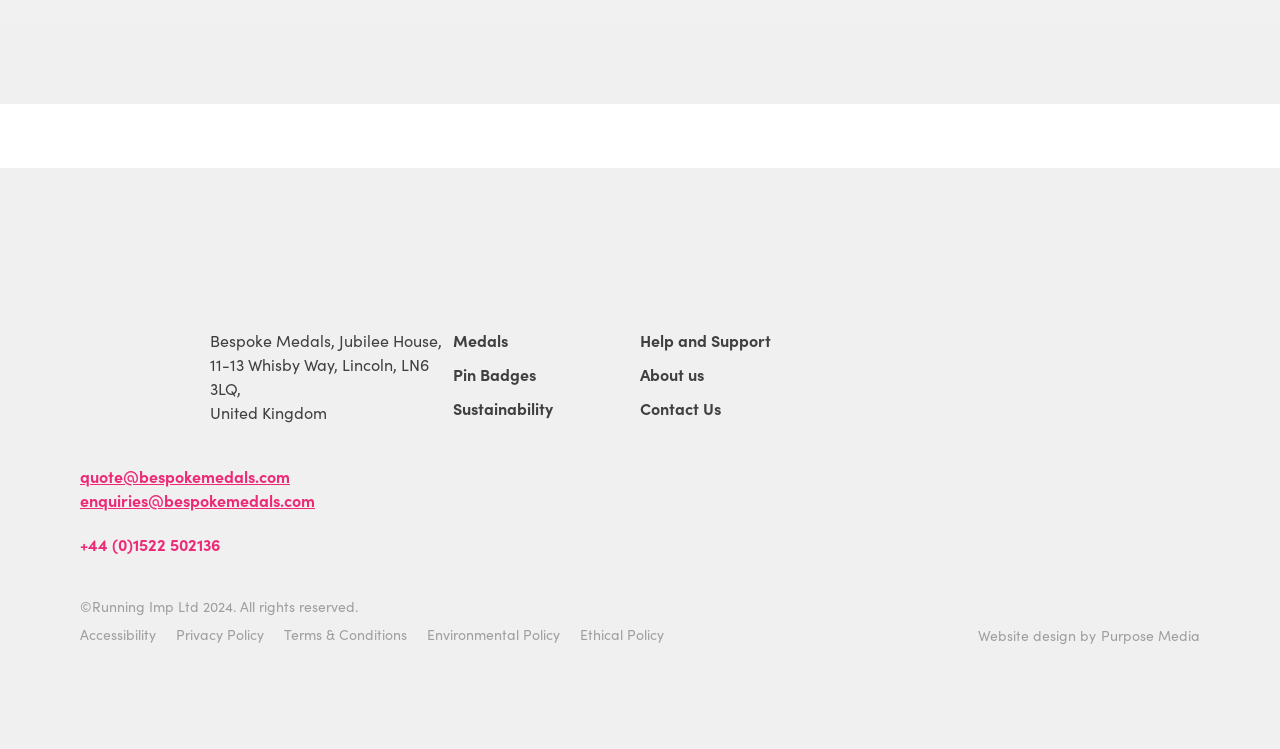What is the contact email for quotes?
Refer to the image and provide a thorough answer to the question.

The contact email for quotes is obtained from the link element 'quote@bespokemedals.com' which is located in the top section of the webpage.